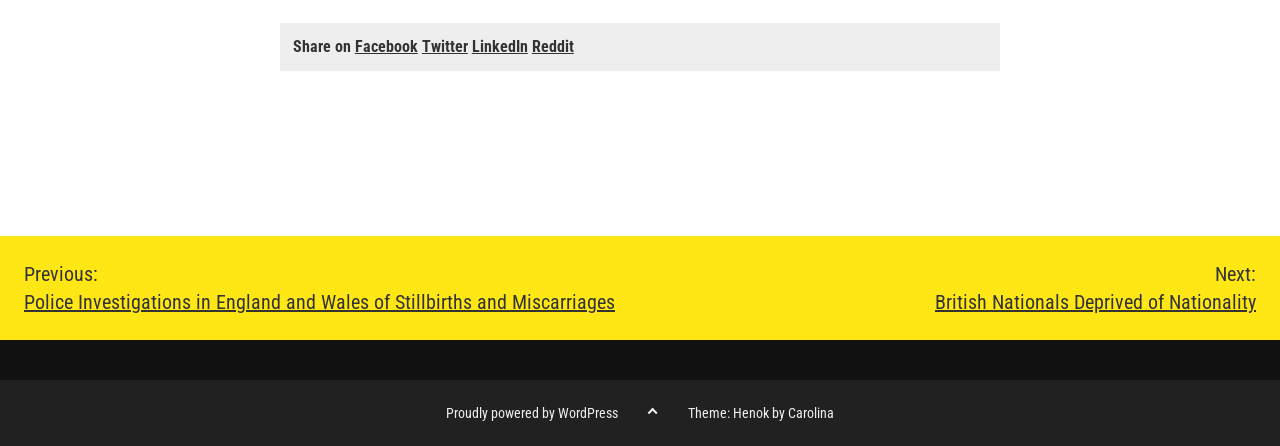Using the provided element description: "Next:British Nationals Deprived of Nationality￼", identify the bounding box coordinates. The coordinates should be four floats between 0 and 1 in the order [left, top, right, bottom].

[0.5, 0.583, 0.981, 0.704]